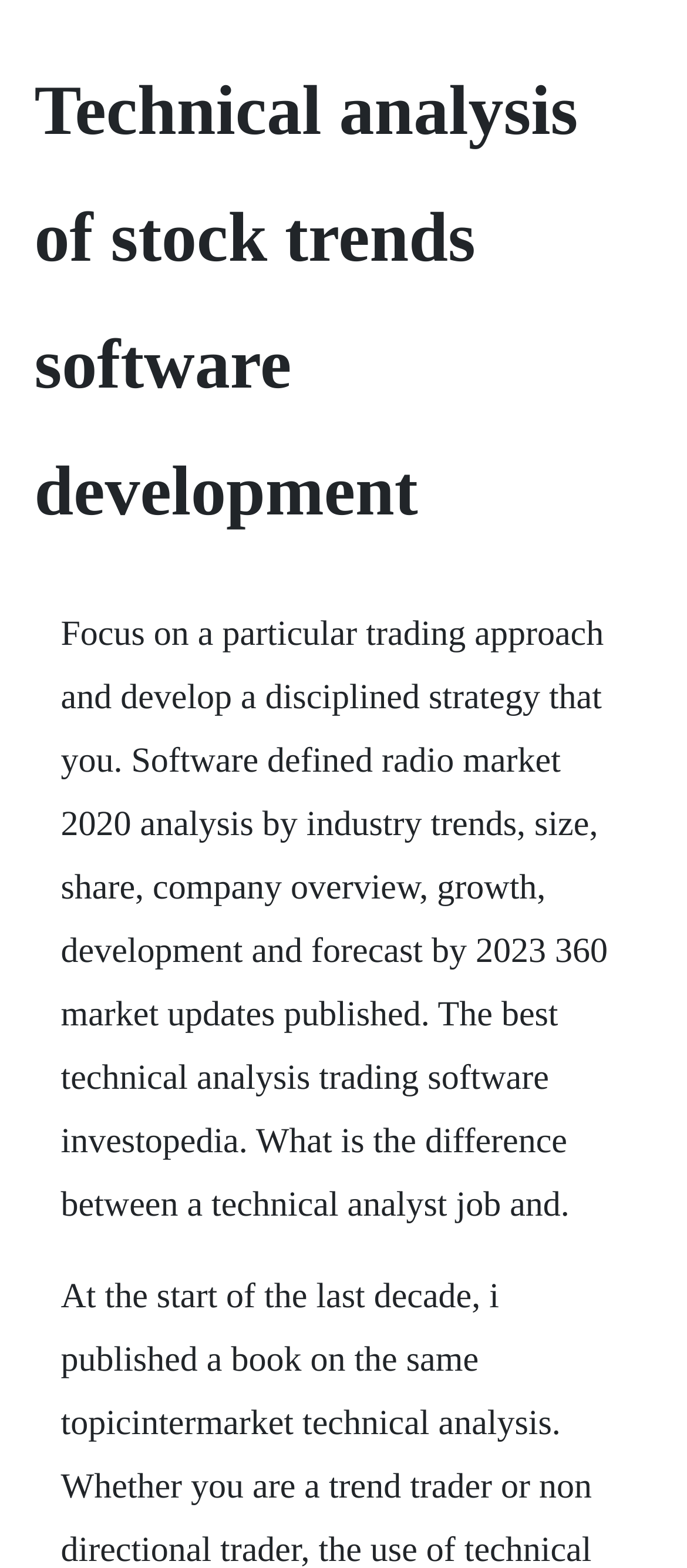Please provide the main heading of the webpage content.

Technical analysis of stock trends software development